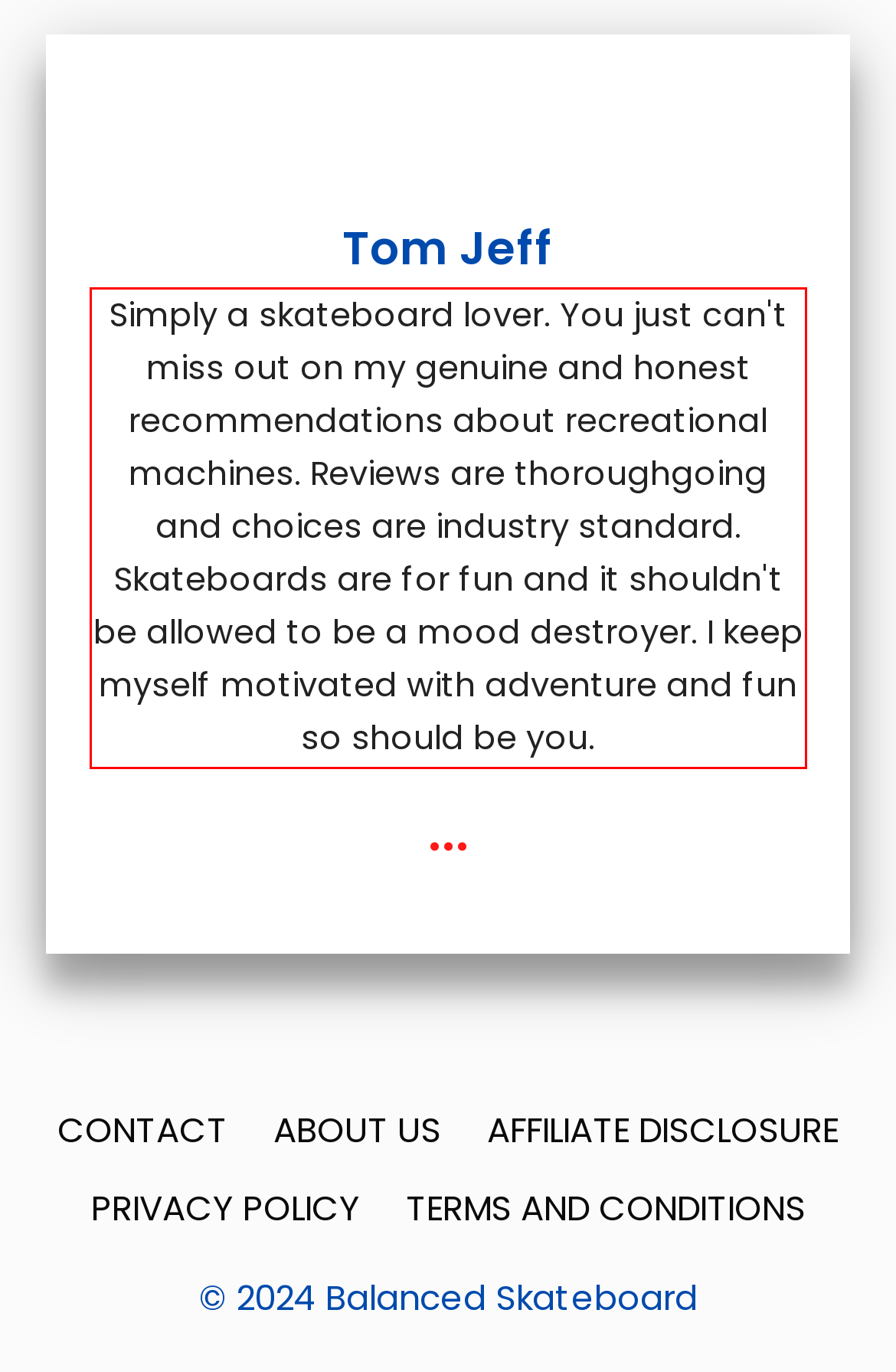Please use OCR to extract the text content from the red bounding box in the provided webpage screenshot.

Simply a skateboard lover. You just can't miss out on my genuine and honest recommendations about recreational machines. Reviews are thoroughgoing and choices are industry standard. Skateboards are for fun and it shouldn't be allowed to be a mood destroyer. I keep myself motivated with adventure and fun so should be you.